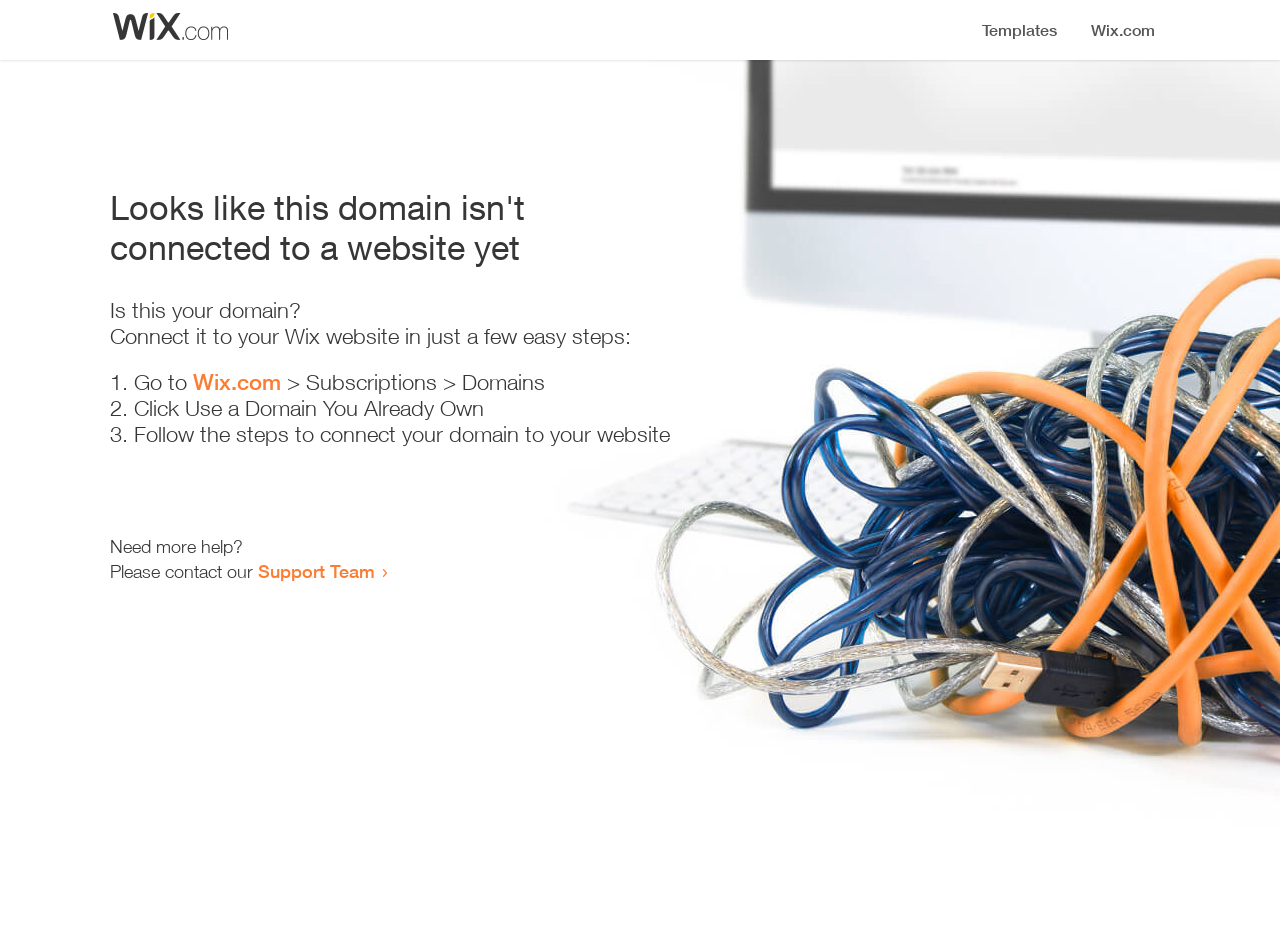Please predict the bounding box coordinates (top-left x, top-left y, bottom-right x, bottom-right y) for the UI element in the screenshot that fits the description: Support Team

[0.202, 0.596, 0.293, 0.62]